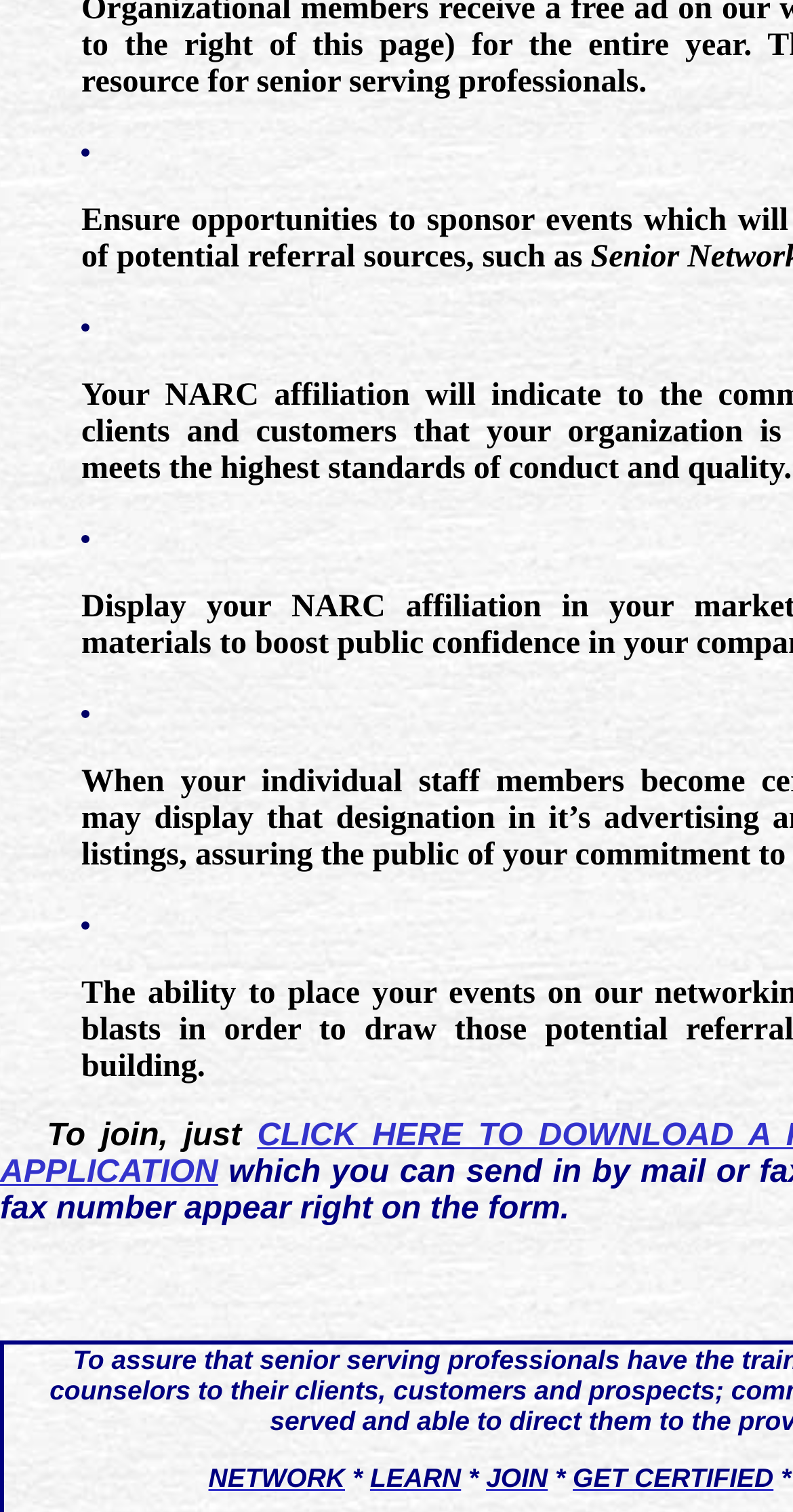What is the significance of the asterisk symbol?
Refer to the image and answer the question using a single word or phrase.

Indicates importance